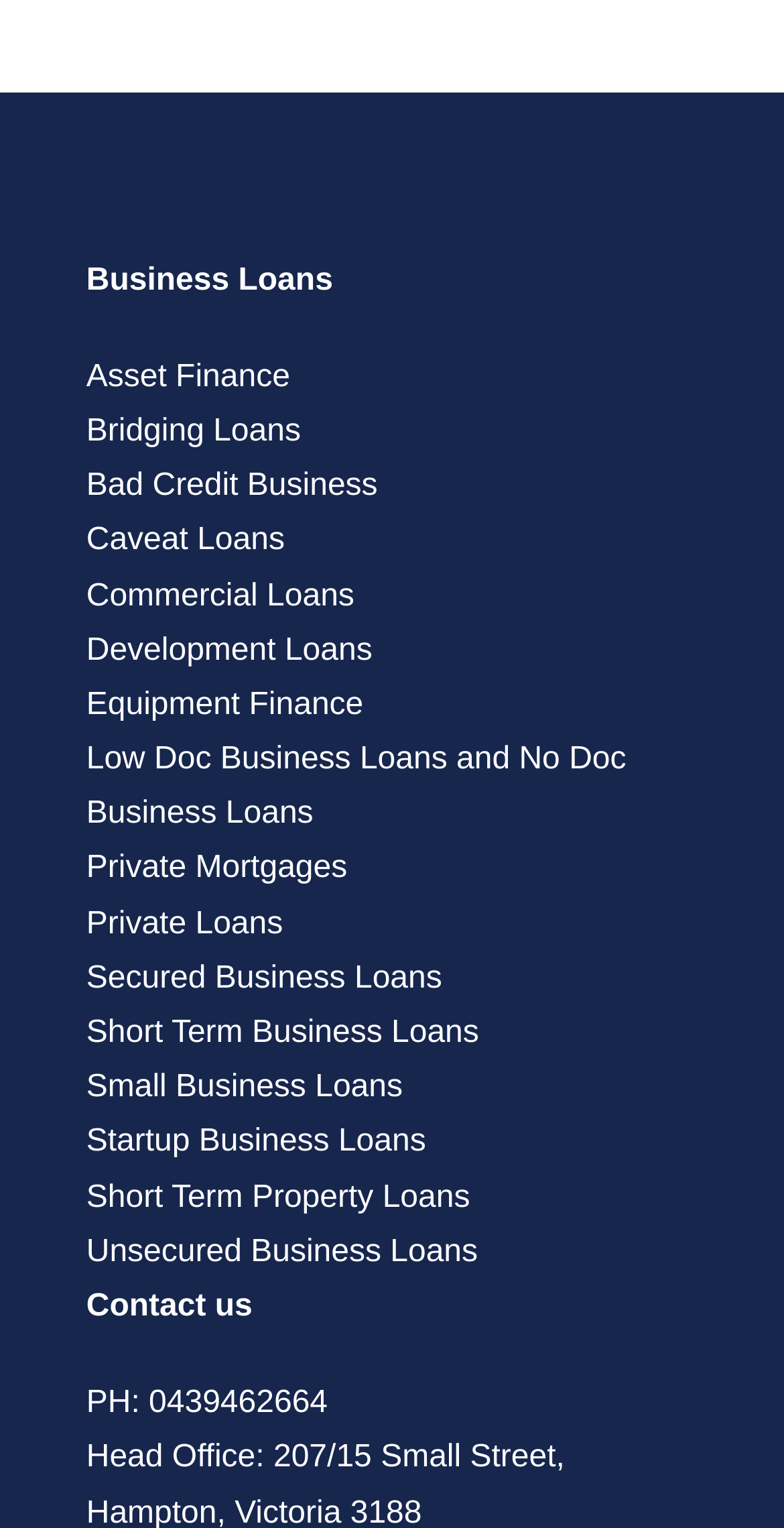Is there a way to get a loan with bad credit?
From the image, respond using a single word or phrase.

Yes